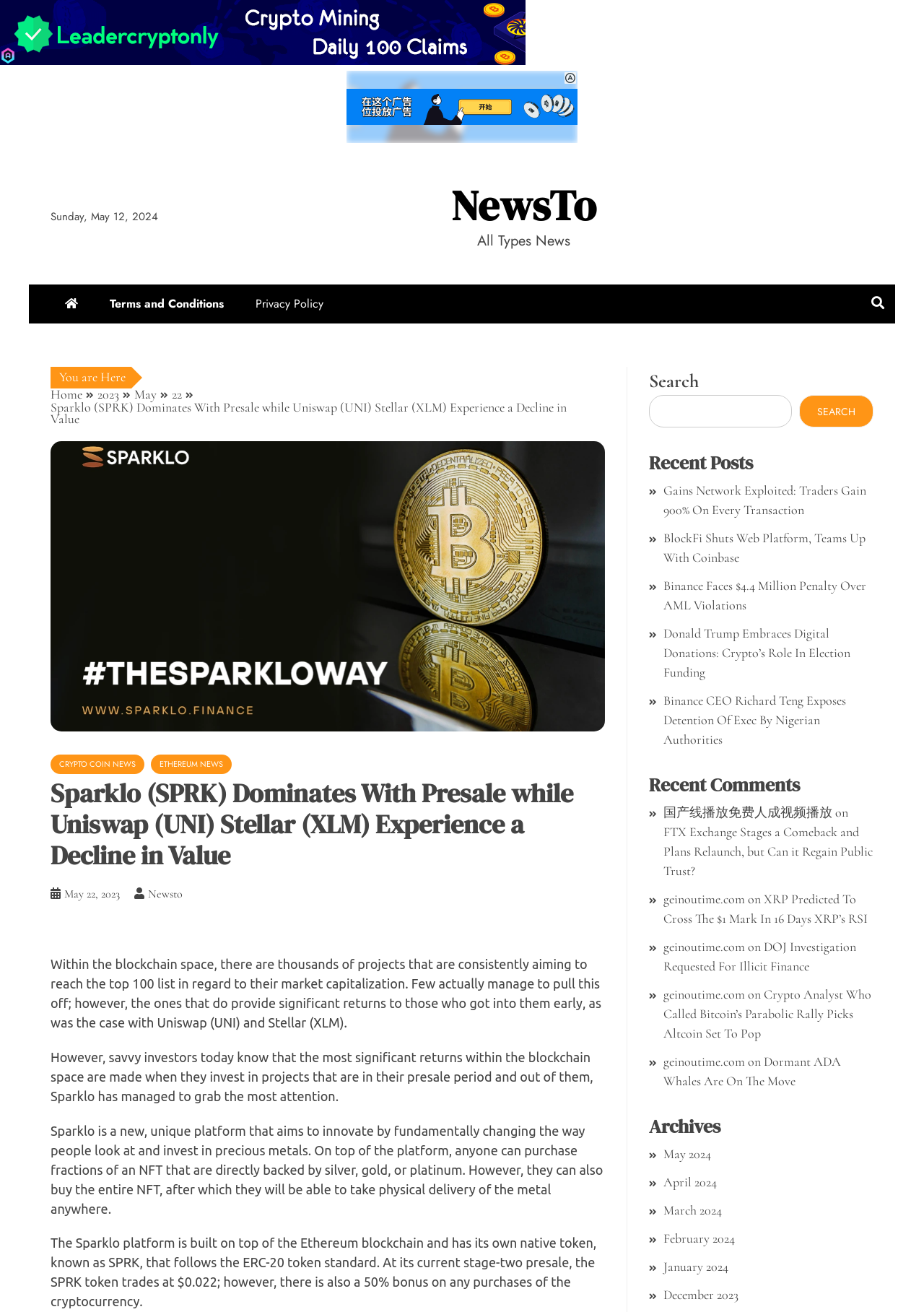What is the name of the platform that allows users to purchase fractions of an NFT backed by silver, gold, or platinum?
Based on the visual details in the image, please answer the question thoroughly.

I found the name of the platform by reading the article content, which mentions that Sparklo is a new, unique platform that aims to innovate by fundamentally changing the way people look at and invest in precious metals.